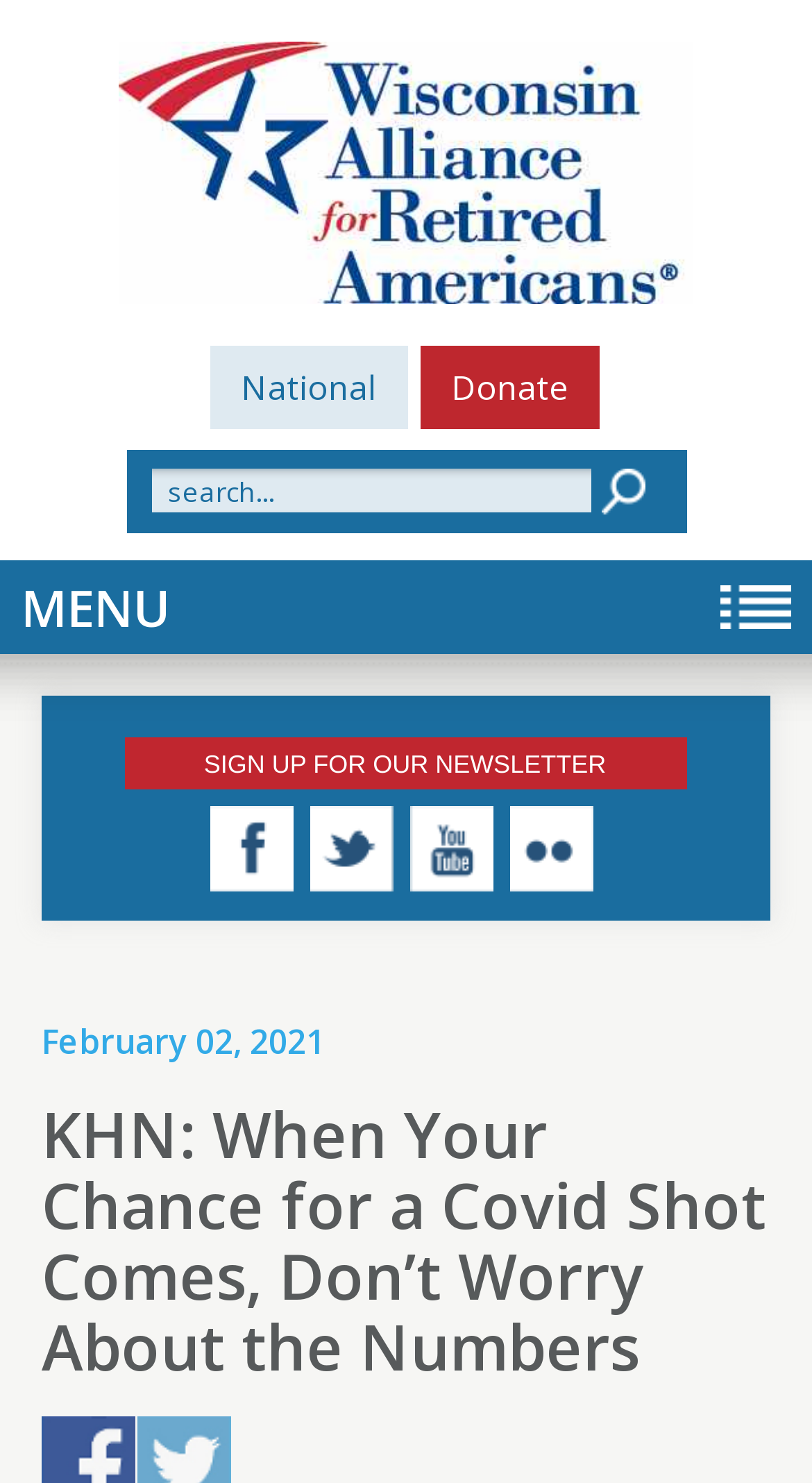Construct a thorough caption encompassing all aspects of the webpage.

The webpage appears to be a news article page. At the top, there is a logo image on the left side, accompanied by three links: "National" and "Donate" on the right side, and a search box with a placeholder text "search..." below them. 

On the top-right corner, there is a button. Below the search box, there is a "MENU" link that spans almost the entire width of the page. 

Under the "MENU" link, there is a button to "SIGN UP FOR OUR NEWSLETTER" and four empty links. 

The main content of the page starts with three headings. The first heading is empty, the second heading displays the date "February 02, 2021", and the third heading shows the title of the article "KHN: When Your Chance for a Covid Shot Comes, Don’t Worry About the Numbers". 

The article itself is not described in the accessibility tree, but the meta description suggests that it is about COVID-19 vaccination, advising readers to take the first authorized vaccine available without being picky.